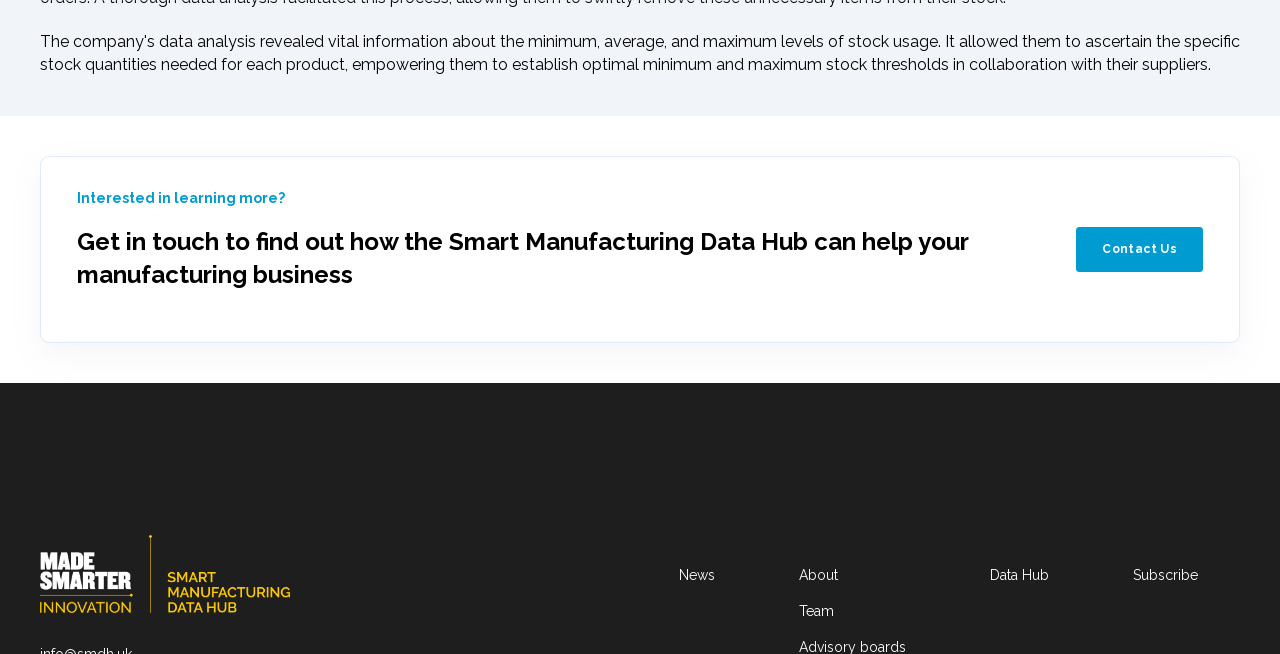What is the logo of the Smart Manufacturing Data Hub Project?
Using the visual information, respond with a single word or phrase.

ULSTER UNIVERSITY Smart Manufacturing Data Hub Project - logo - RGB - white and yellow